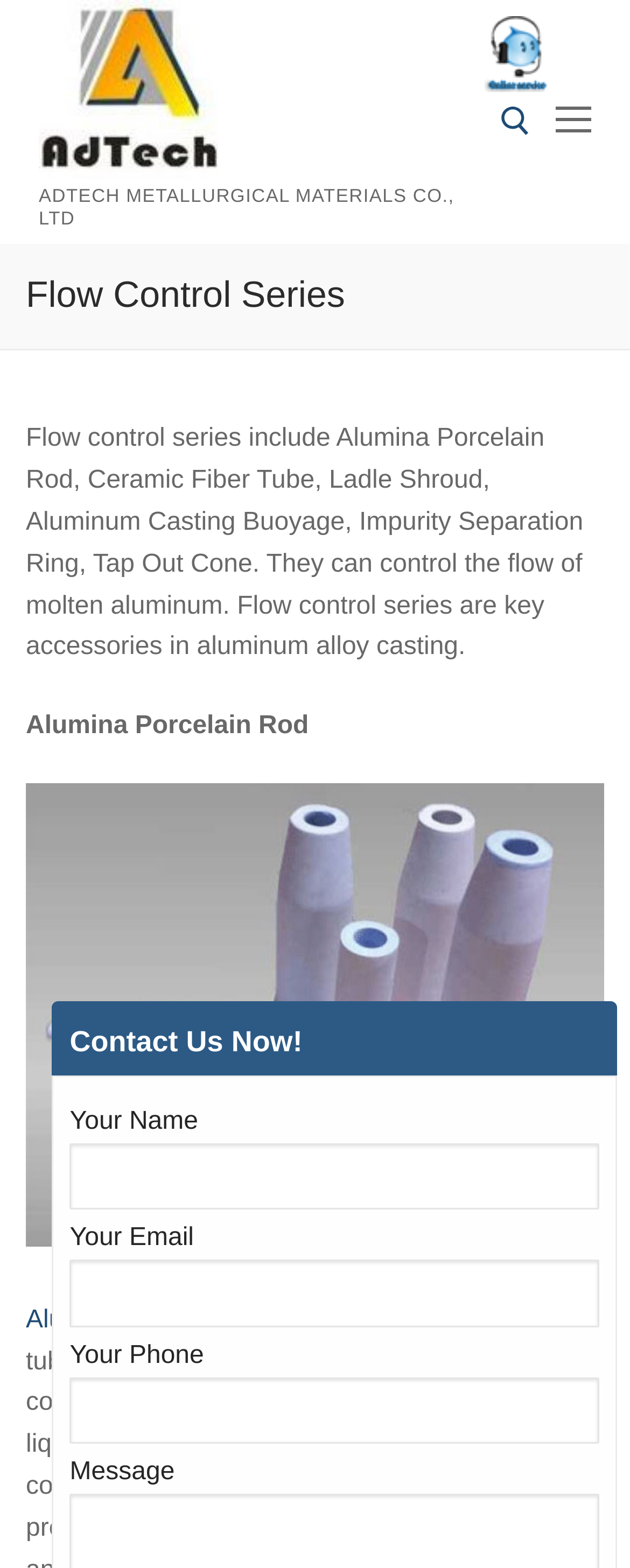Please identify the bounding box coordinates of the clickable area that will allow you to execute the instruction: "Click on the 'EndNote' link".

None